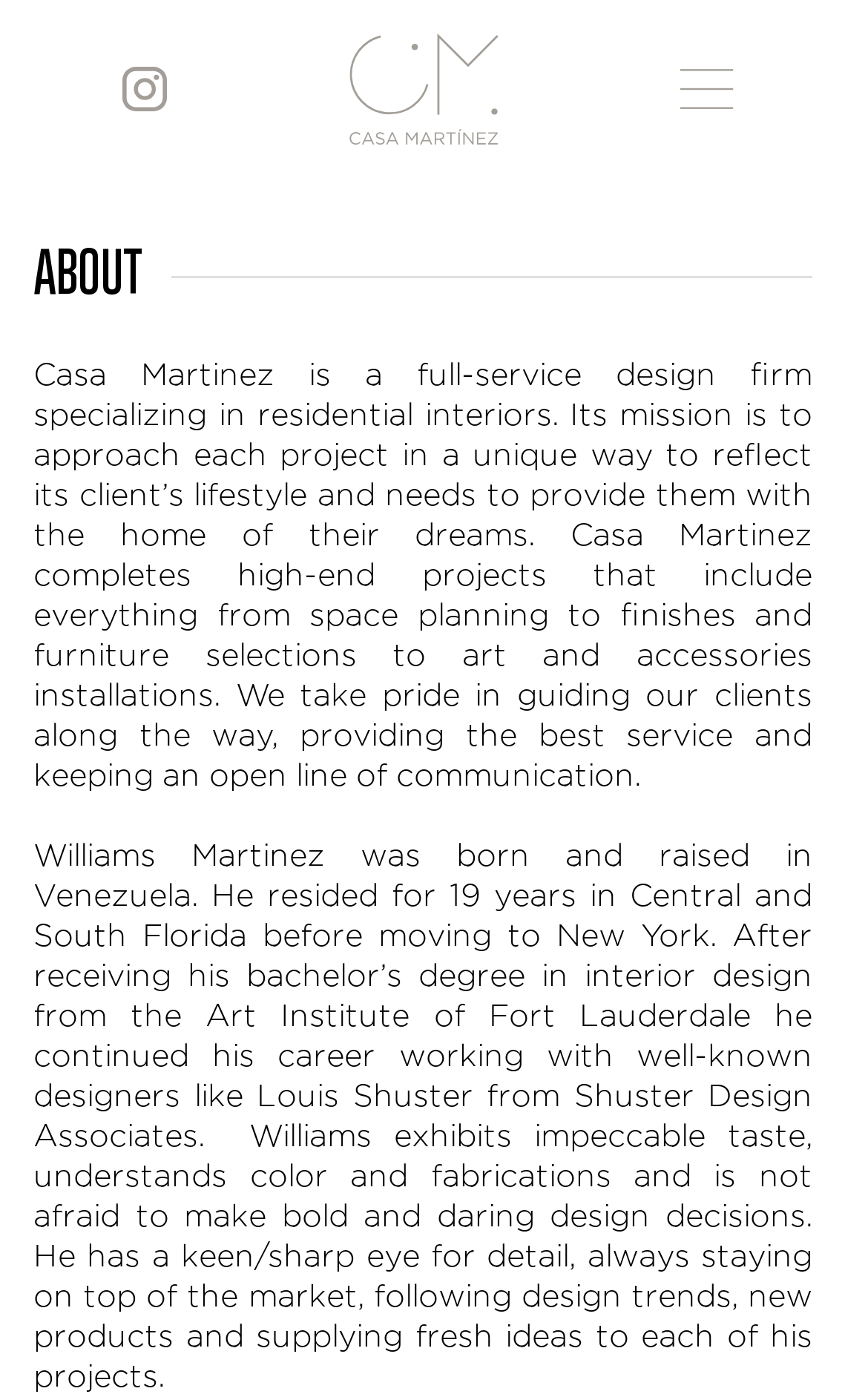From the element description: "GALLERY", extract the bounding box coordinates of the UI element. The coordinates should be expressed as four float numbers between 0 and 1, in the order [left, top, right, bottom].

[0.333, 0.175, 0.641, 0.207]